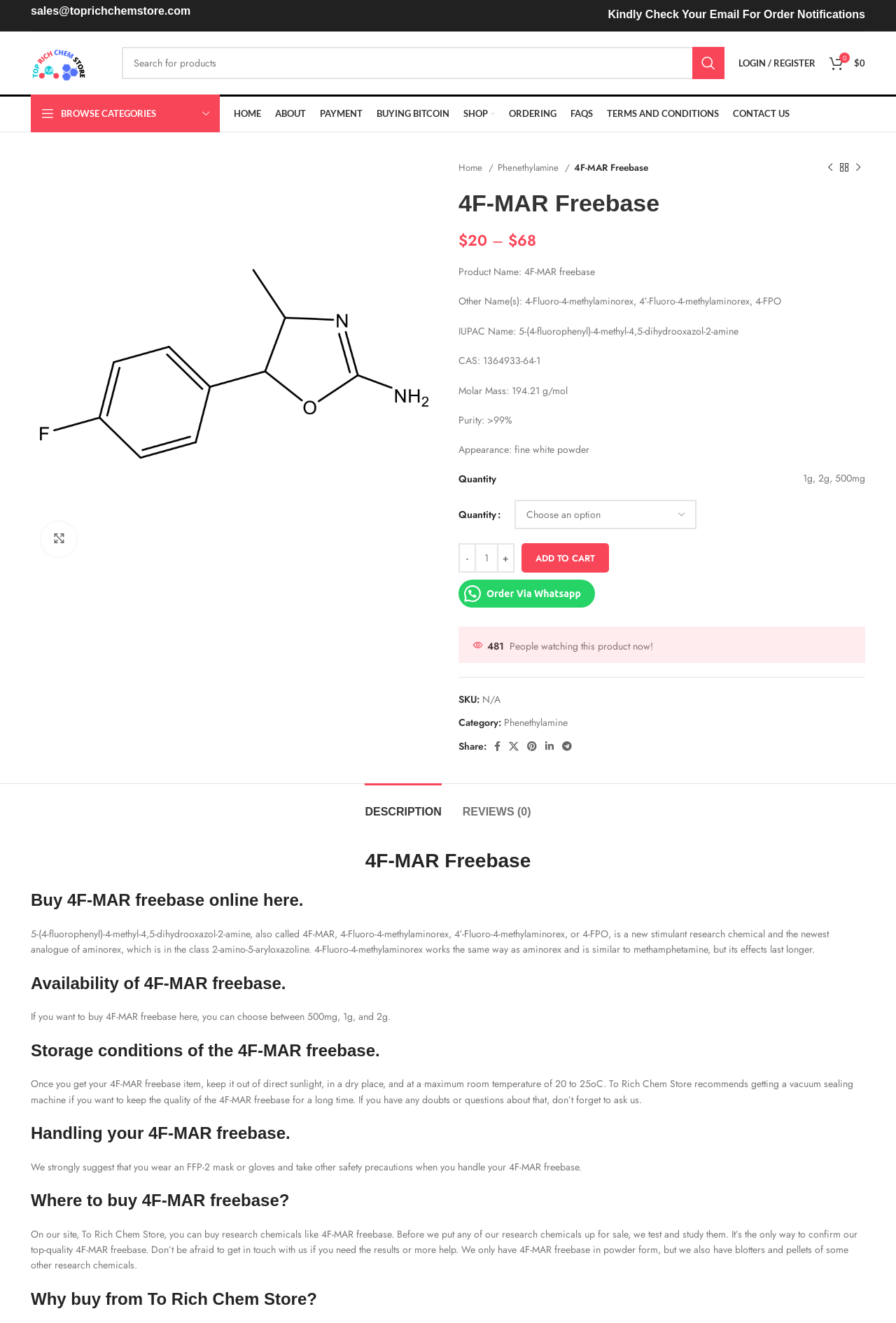Locate the bounding box coordinates of the element you need to click to accomplish the task described by this instruction: "Choose a product quantity".

[0.574, 0.378, 0.777, 0.4]